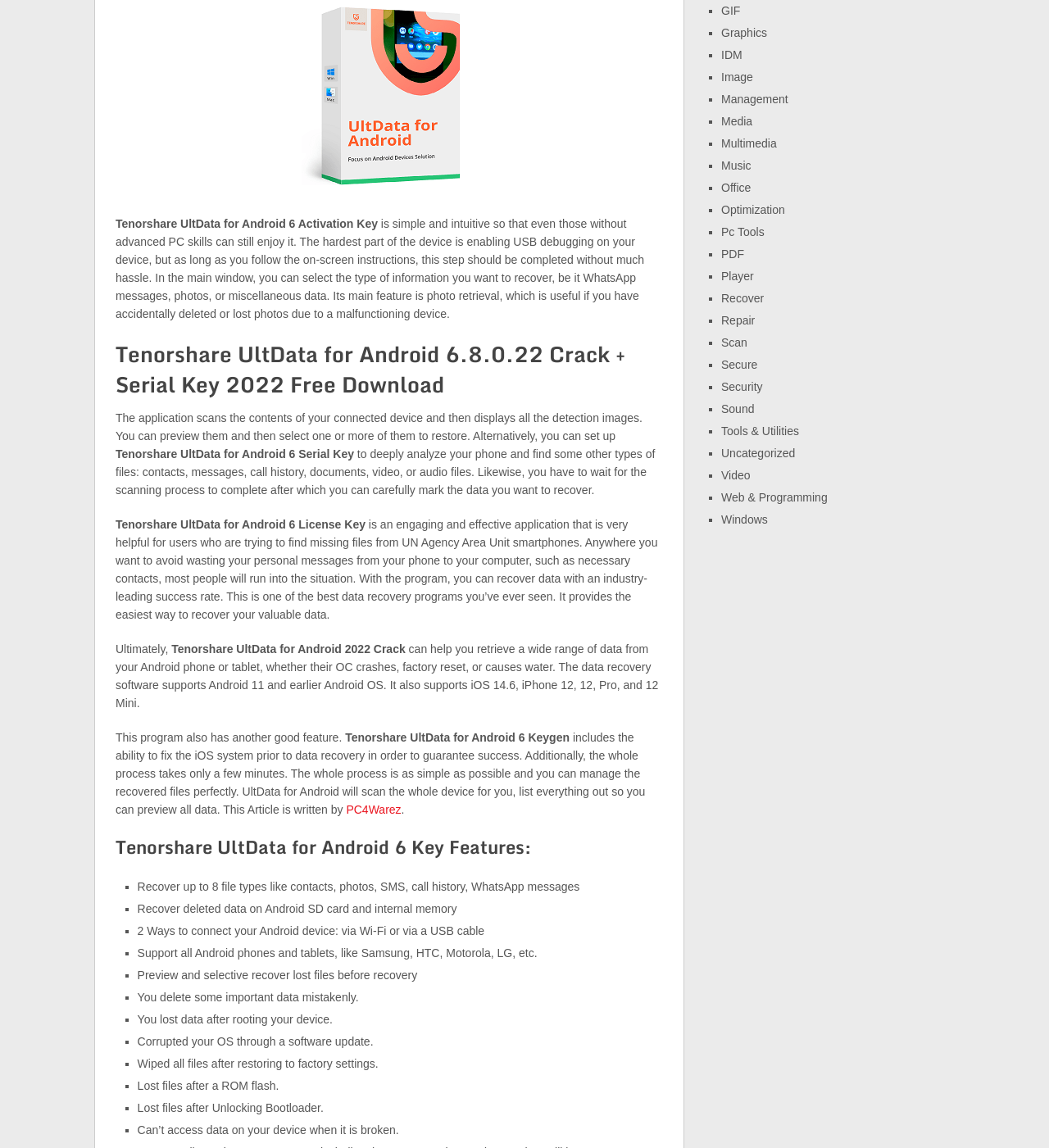Predict the bounding box coordinates of the UI element that matches this description: "Pc Tools". The coordinates should be in the format [left, top, right, bottom] with each value between 0 and 1.

[0.688, 0.196, 0.729, 0.208]